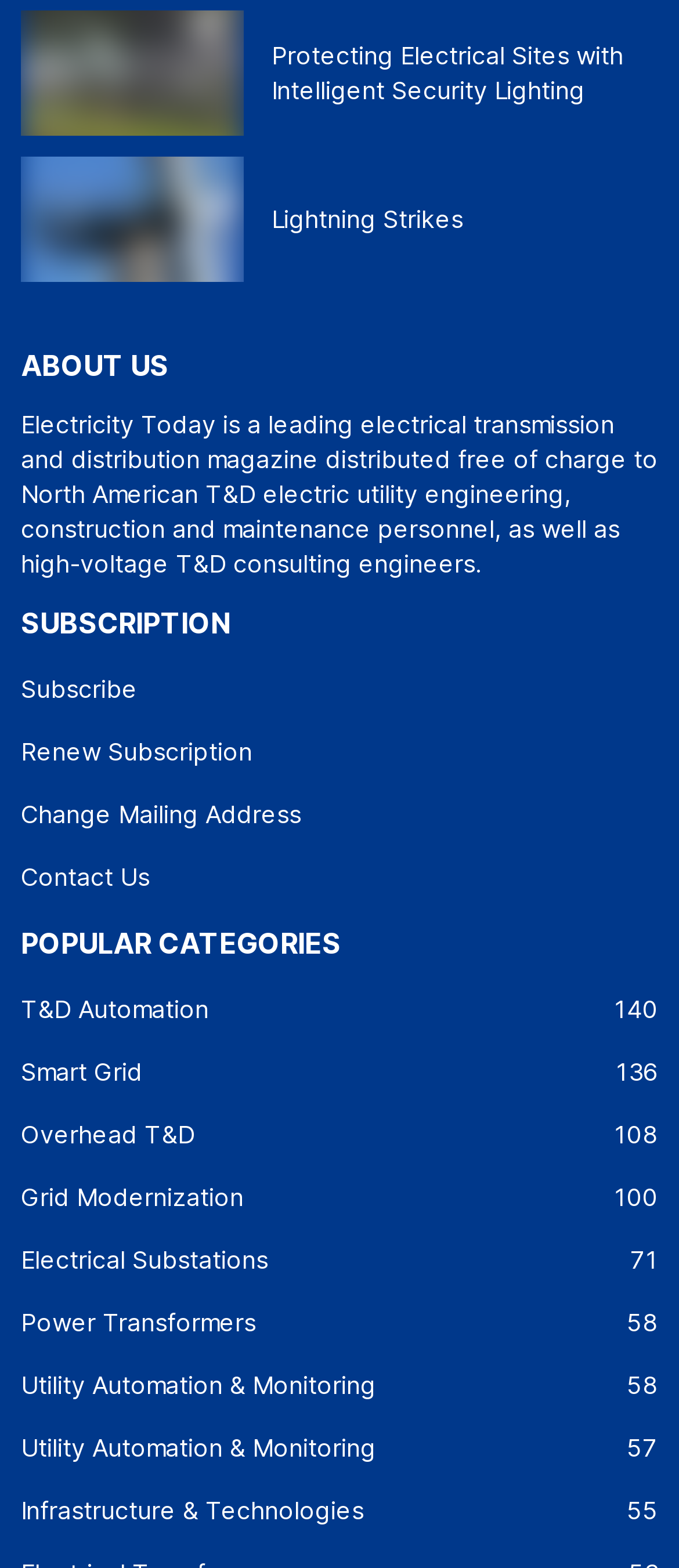How many categories are listed on the webpage?
Ensure your answer is thorough and detailed.

I counted the number of links under the 'POPULAR CATEGORIES' heading, and there are 8 categories listed, including 'T&D Automation 140', 'Smart Grid 136', and 'Electrical Substations 71'.